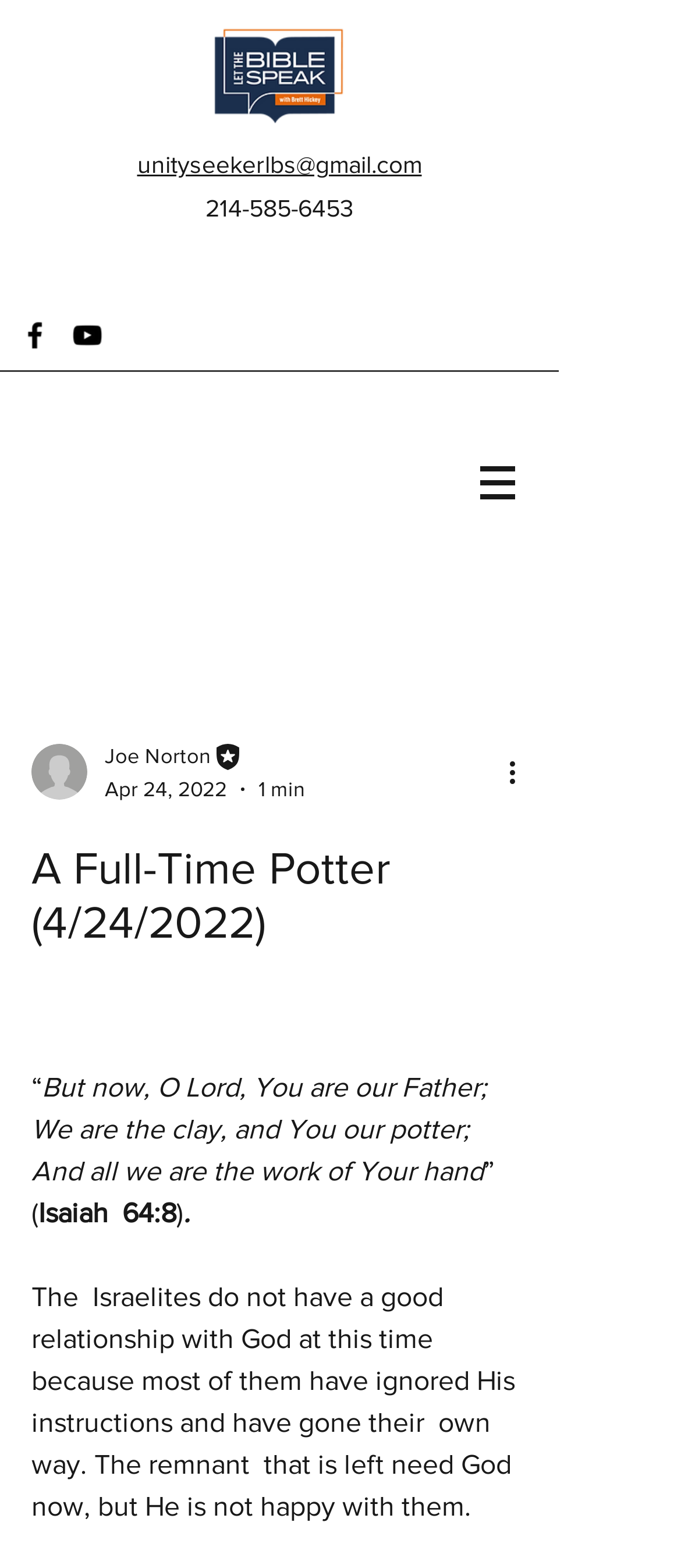Please predict the bounding box coordinates (top-left x, top-left y, bottom-right x, bottom-right y) for the UI element in the screenshot that fits the description: aria-label="youtube"

[0.103, 0.203, 0.154, 0.225]